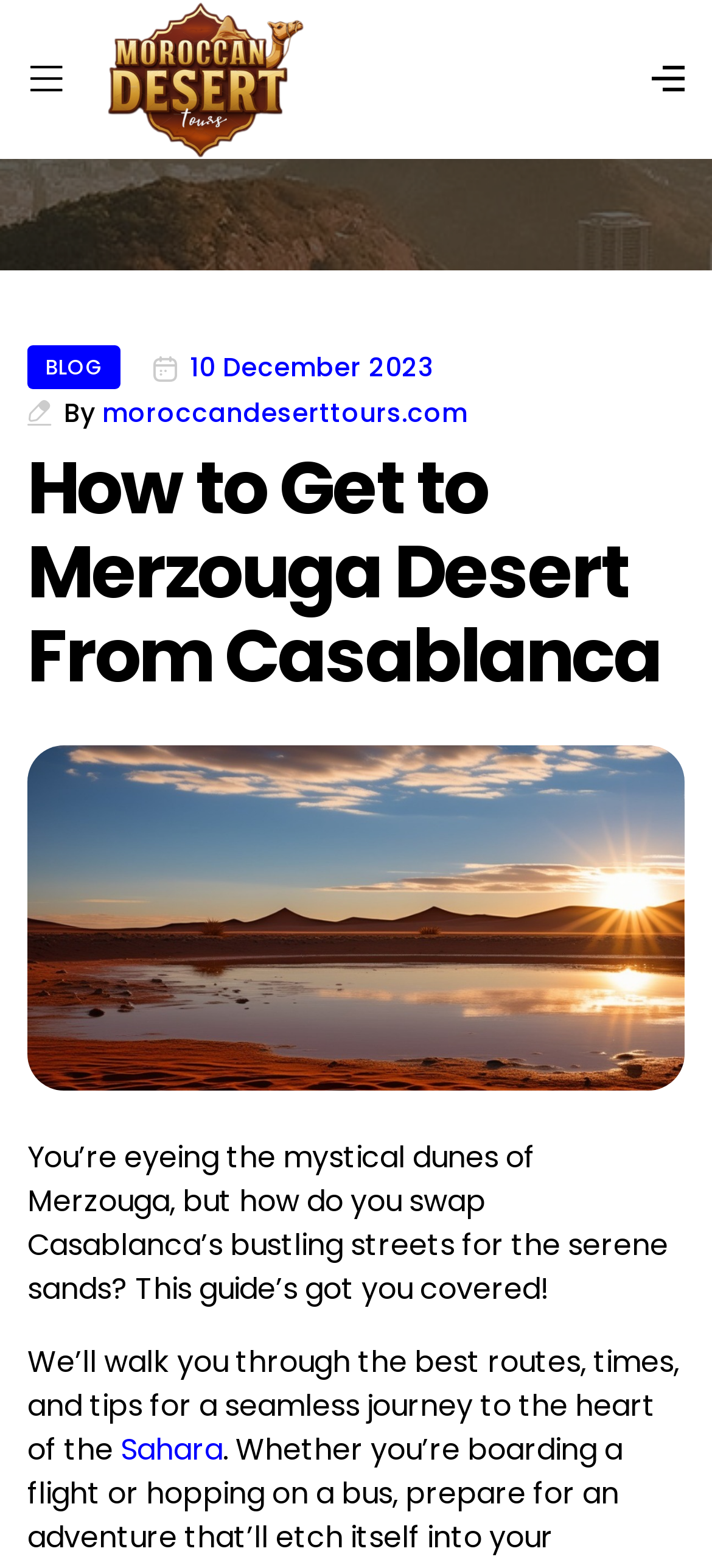Provide the bounding box coordinates for the UI element that is described by this text: "alt="Logo"". The coordinates should be in the form of four float numbers between 0 and 1: [left, top, right, bottom].

[0.115, 0.0, 0.449, 0.101]